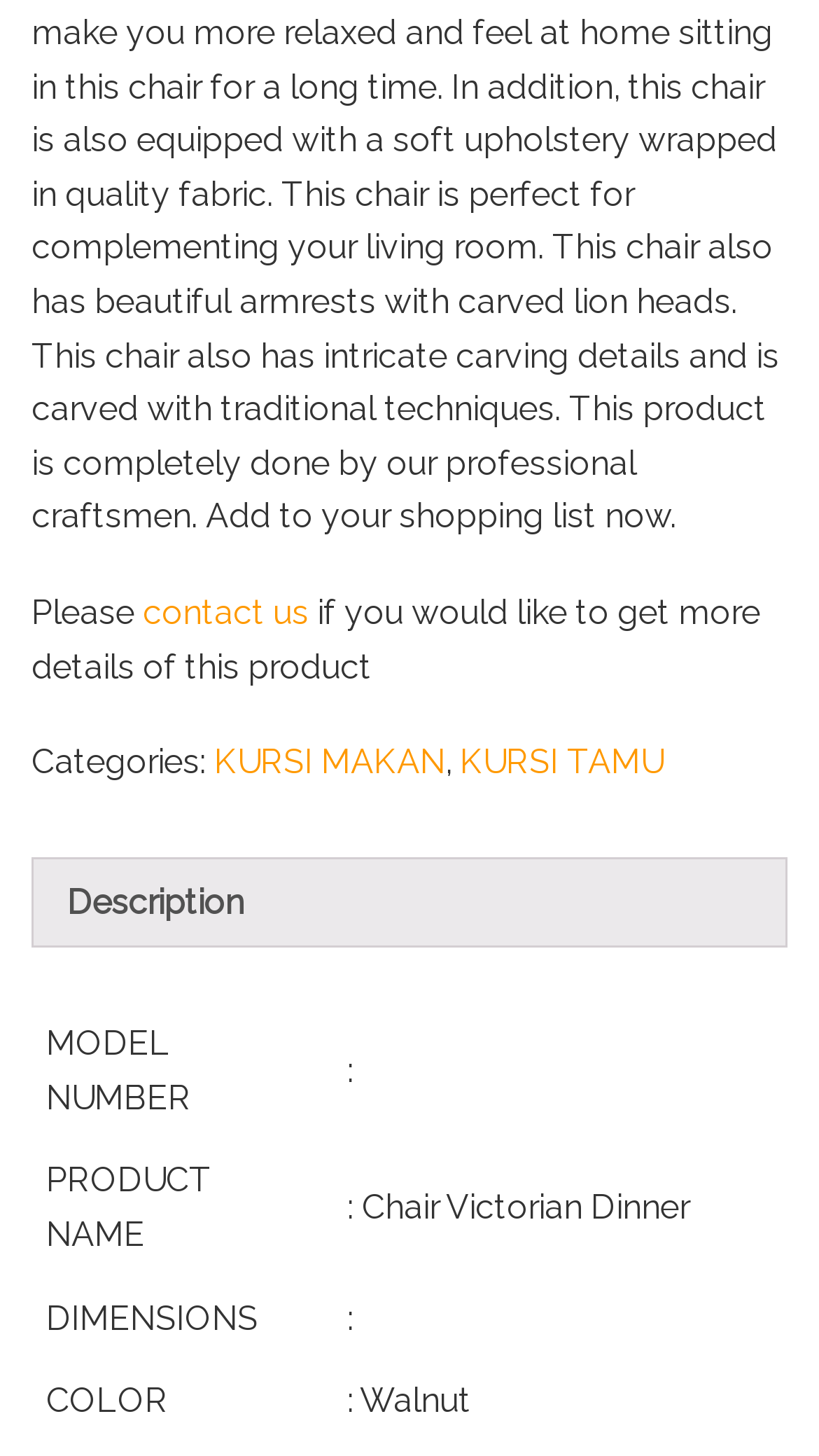What is the product name of the chair?
Please answer the question with a detailed response using the information from the screenshot.

The product name can be found in the description tab, in the table row with the label 'PRODUCT NAME', which is 'Chair Victorian Dinner'.